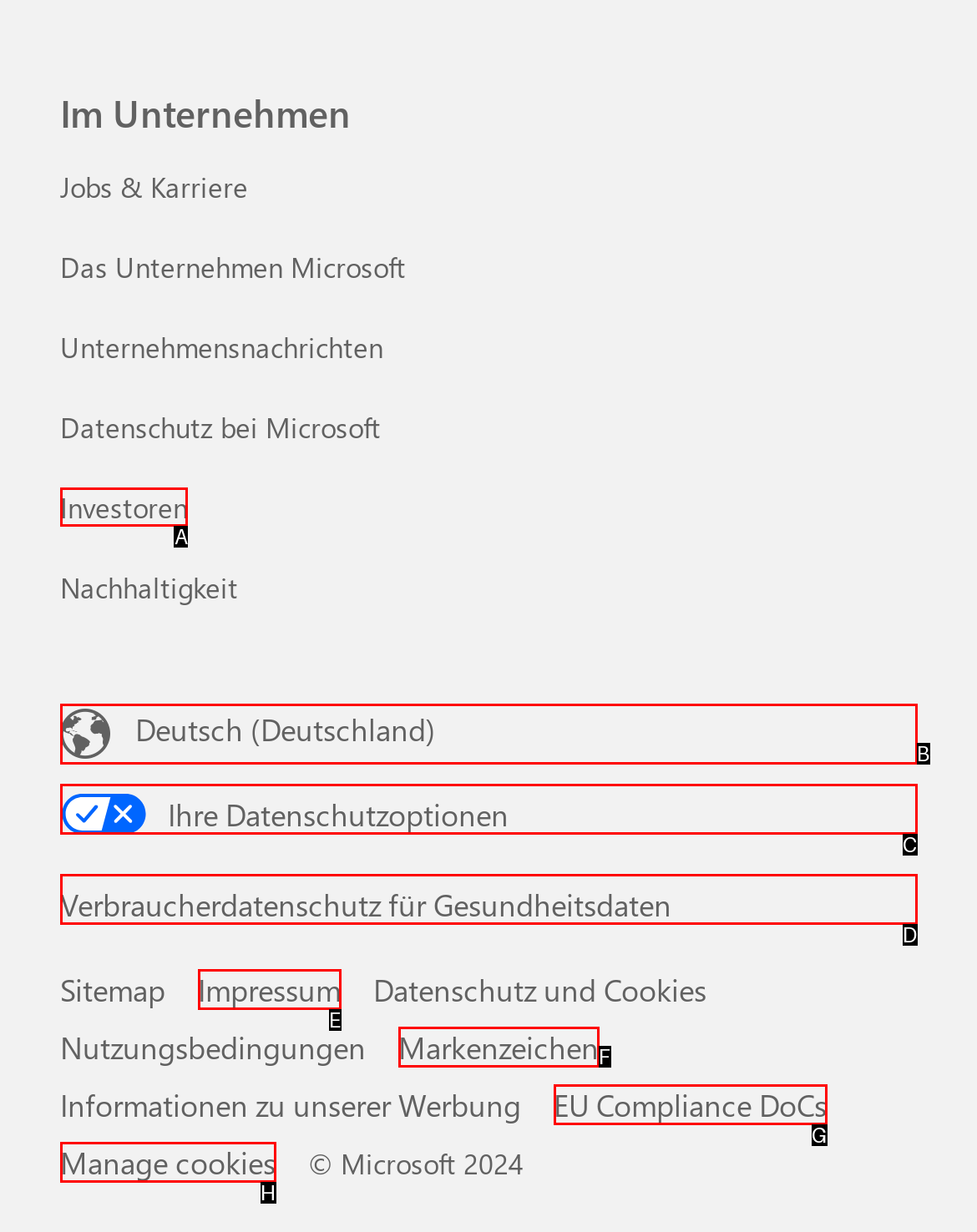Select the appropriate letter to fulfill the given instruction: View Microsoft's investor information
Provide the letter of the correct option directly.

A